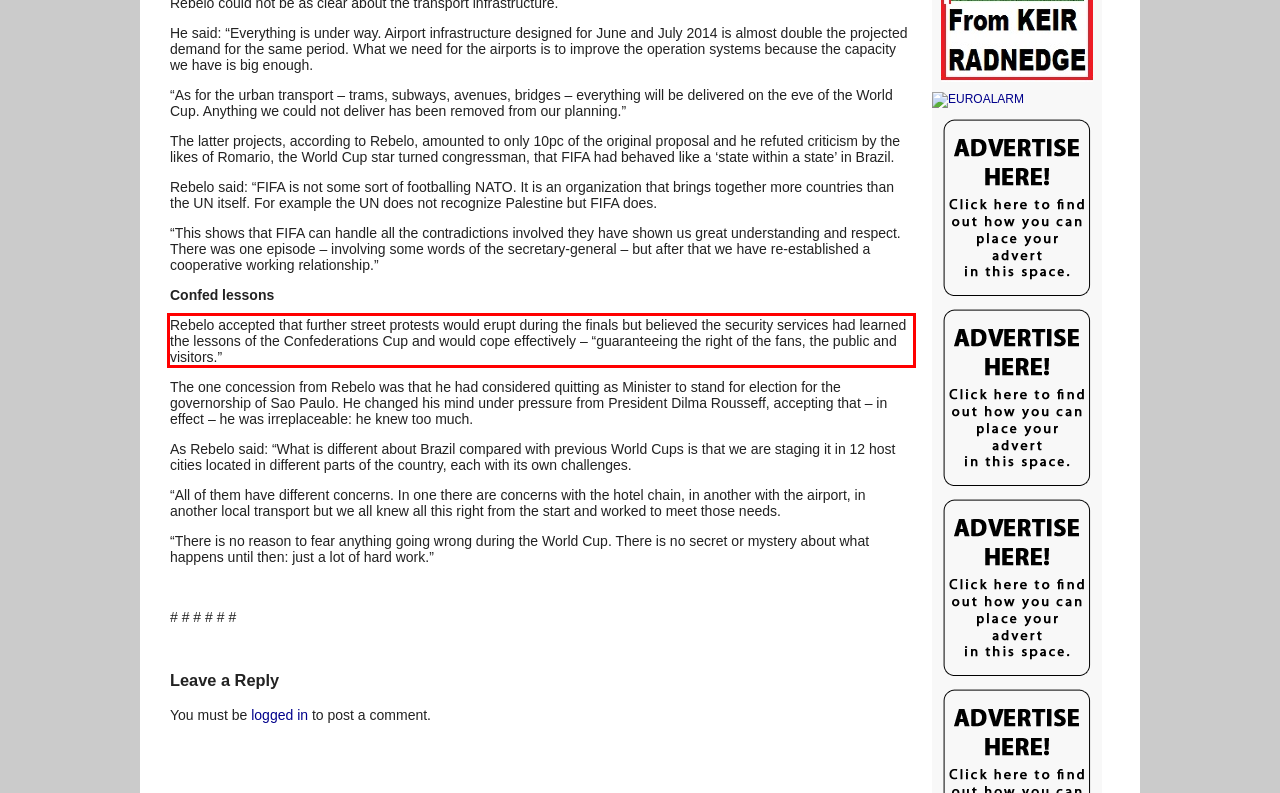Examine the webpage screenshot and use OCR to recognize and output the text within the red bounding box.

Rebelo accepted that further street protests would erupt during the finals but believed the security services had learned the lessons of the Confederations Cup and would cope effectively – “guaranteeing the right of the fans, the public and visitors.”